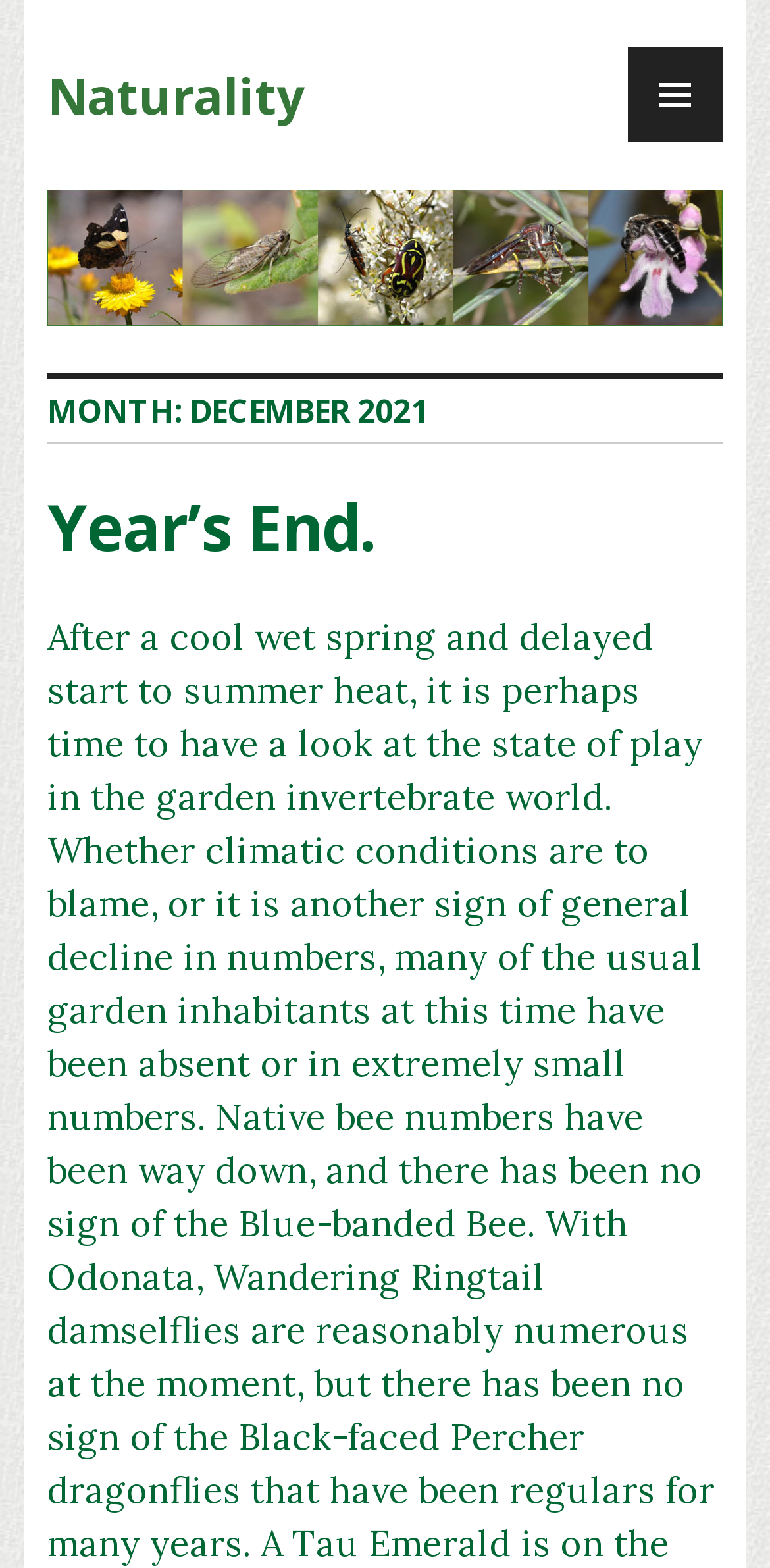Provide the bounding box coordinates of the HTML element described as: "Year’s End.". The bounding box coordinates should be four float numbers between 0 and 1, i.e., [left, top, right, bottom].

[0.062, 0.309, 0.49, 0.363]